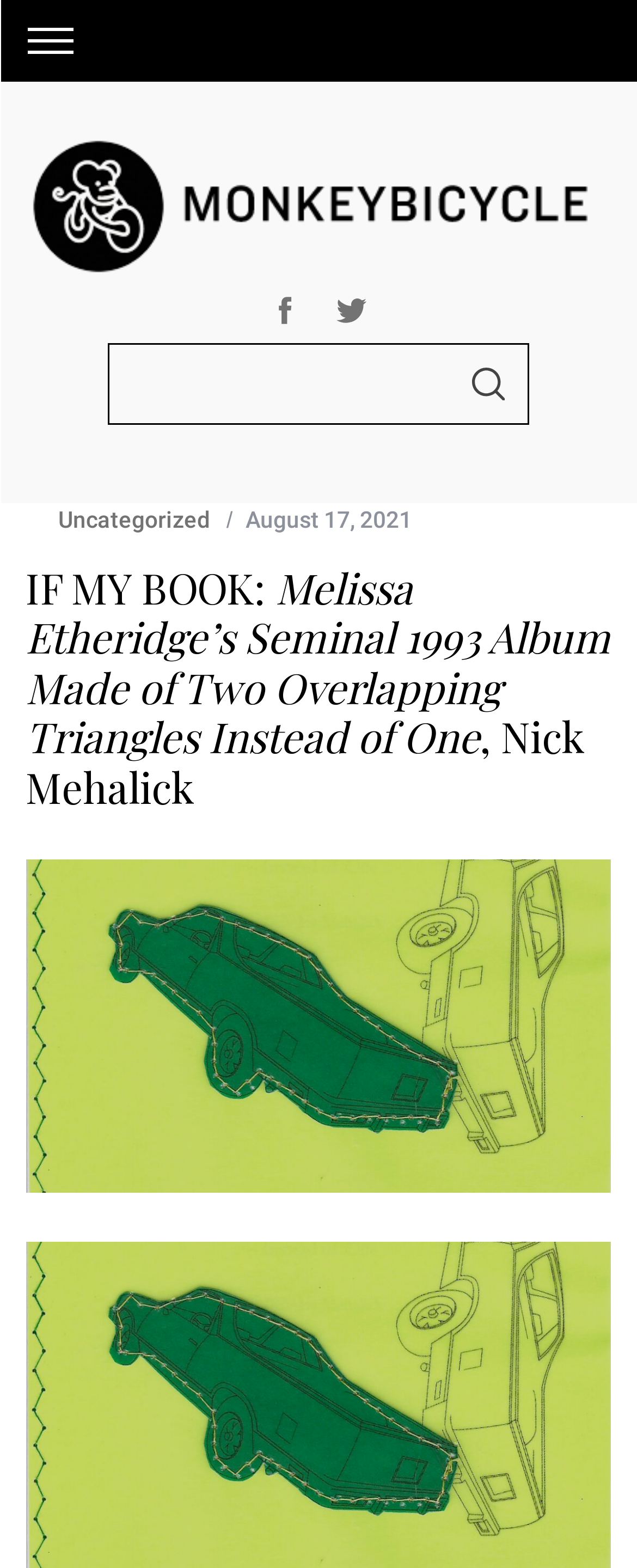Determine the bounding box coordinates of the UI element described below. Use the format (top-left x, top-left y, bottom-right x, bottom-right y) with floating point numbers between 0 and 1: Search

[0.703, 0.219, 0.831, 0.271]